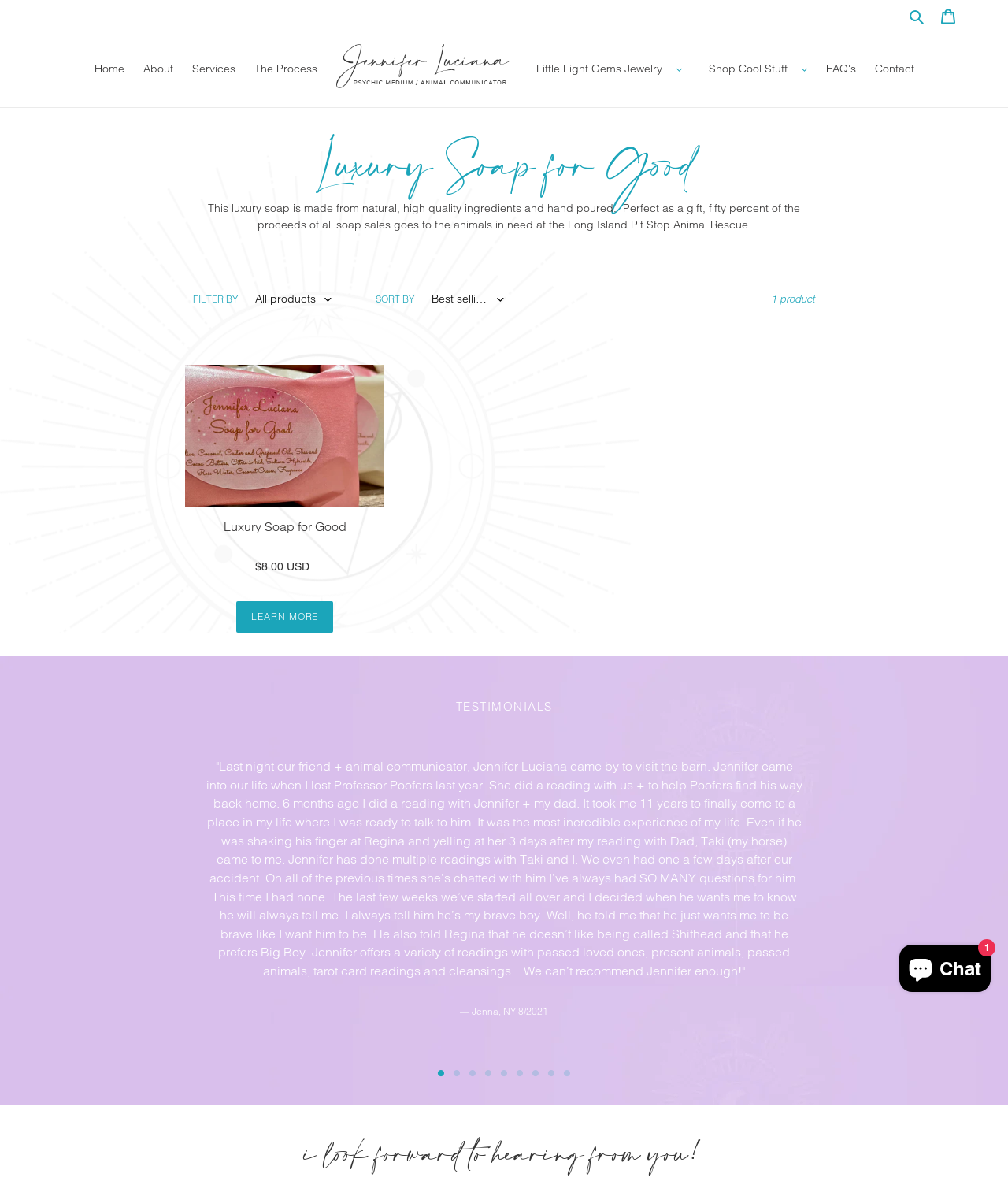Generate the main heading text from the webpage.

Collection:
Luxury Soap for Good